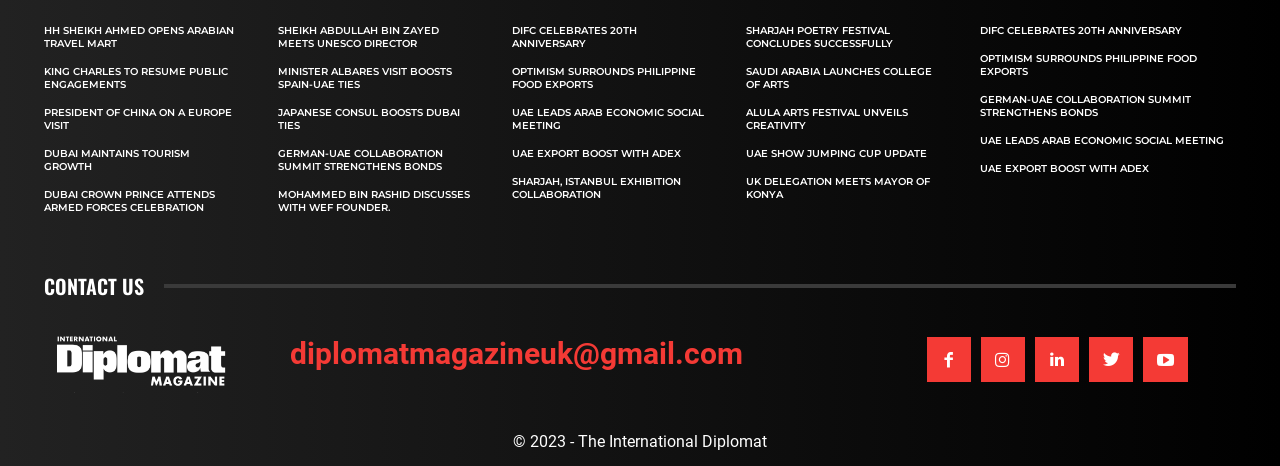Find the bounding box coordinates of the clickable area required to complete the following action: "Click the Services button".

None